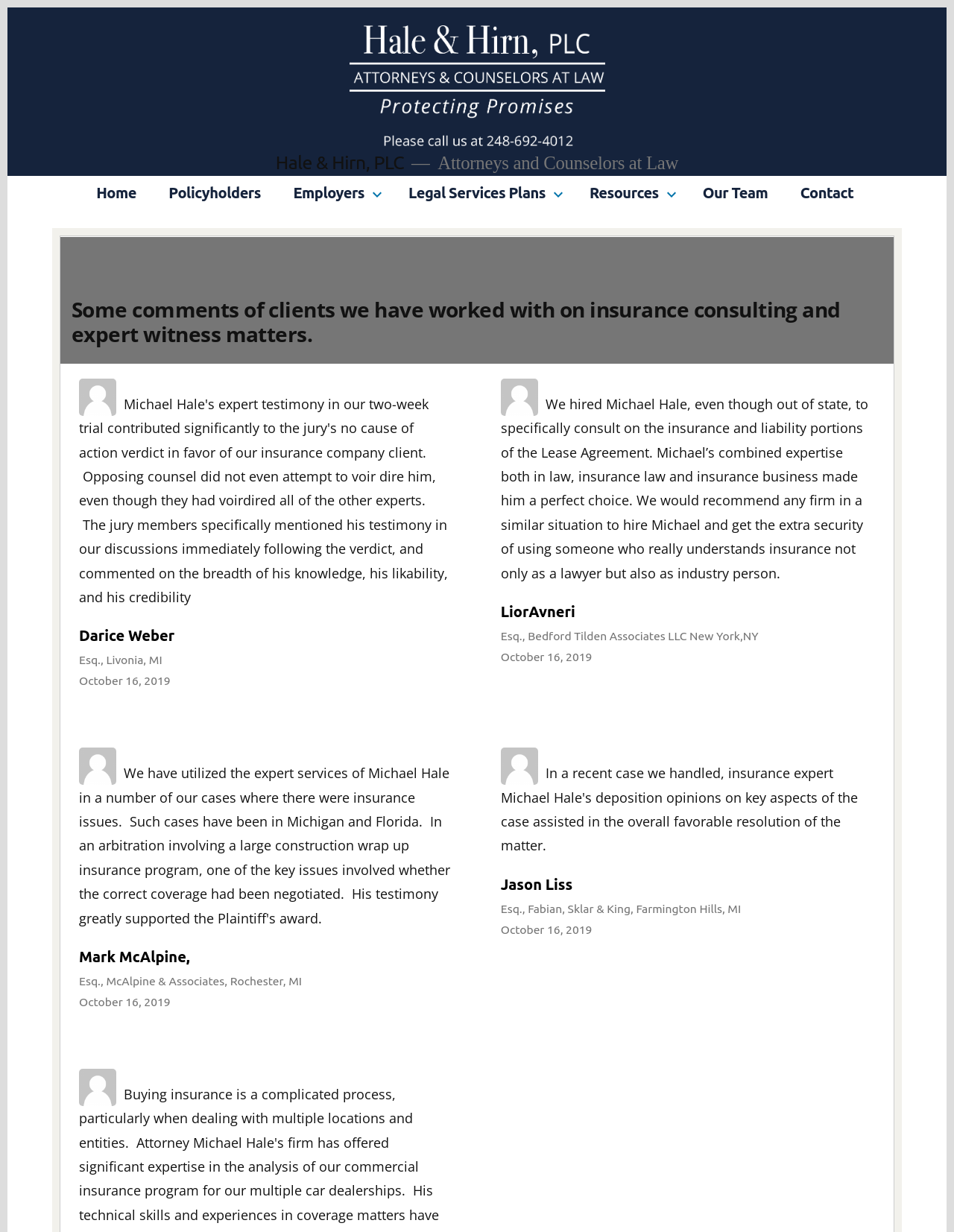What is the profession of the people quoted in the testimonials?
Provide a thorough and detailed answer to the question.

The profession of the people quoted in the testimonials can be inferred from the titles 'Esq.' and the law firm names mentioned in the testimonials, indicating that they are lawyers.